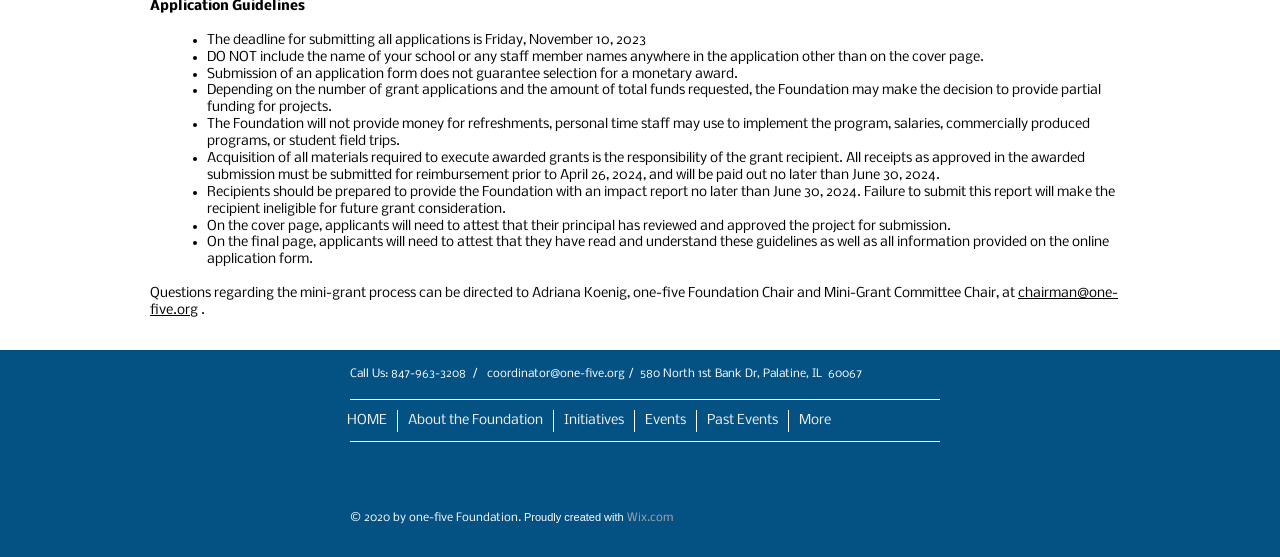Using the information from the screenshot, answer the following question thoroughly:
What is the purpose of the impact report?

The webpage mentions that recipients should be prepared to provide the Foundation with an impact report no later than June 30, 2024, and failure to submit this report will make the recipient ineligible for future grant consideration.